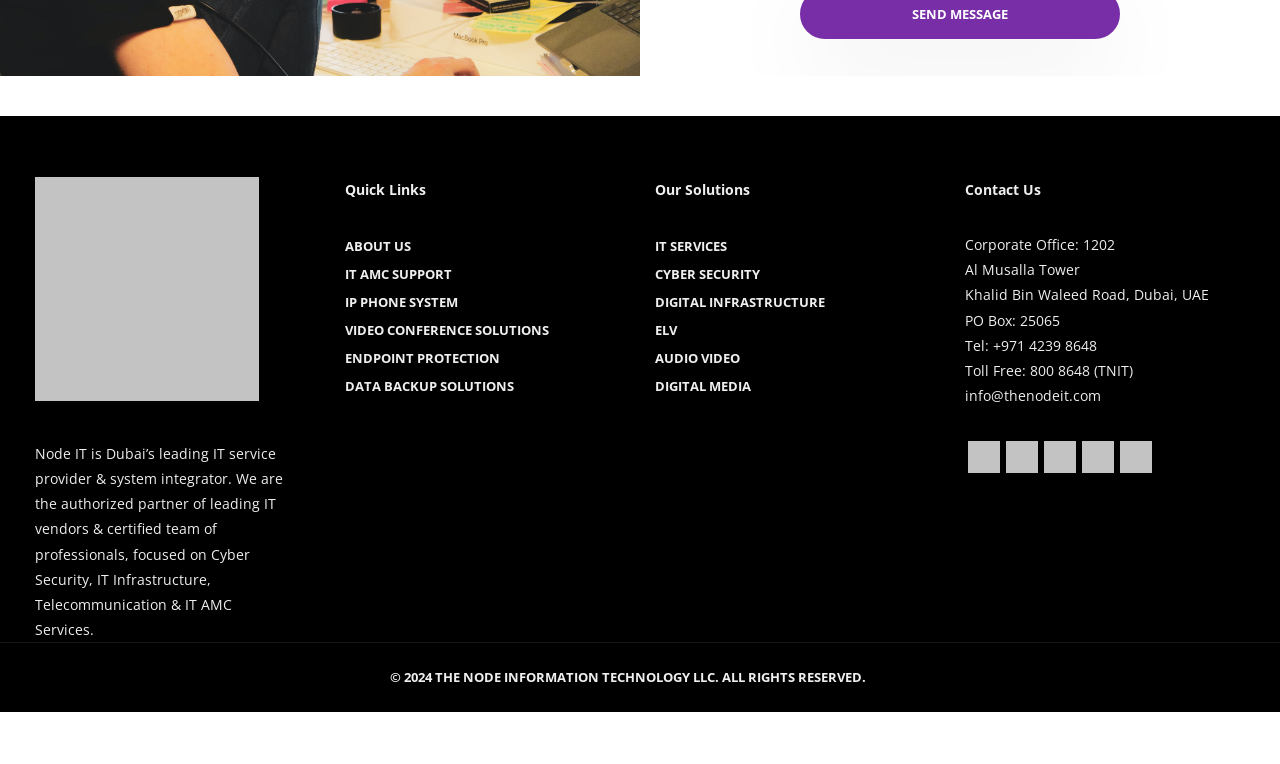Using the provided element description "alt="The Node IT White Logo"", determine the bounding box coordinates of the UI element.

[0.027, 0.472, 0.202, 0.497]